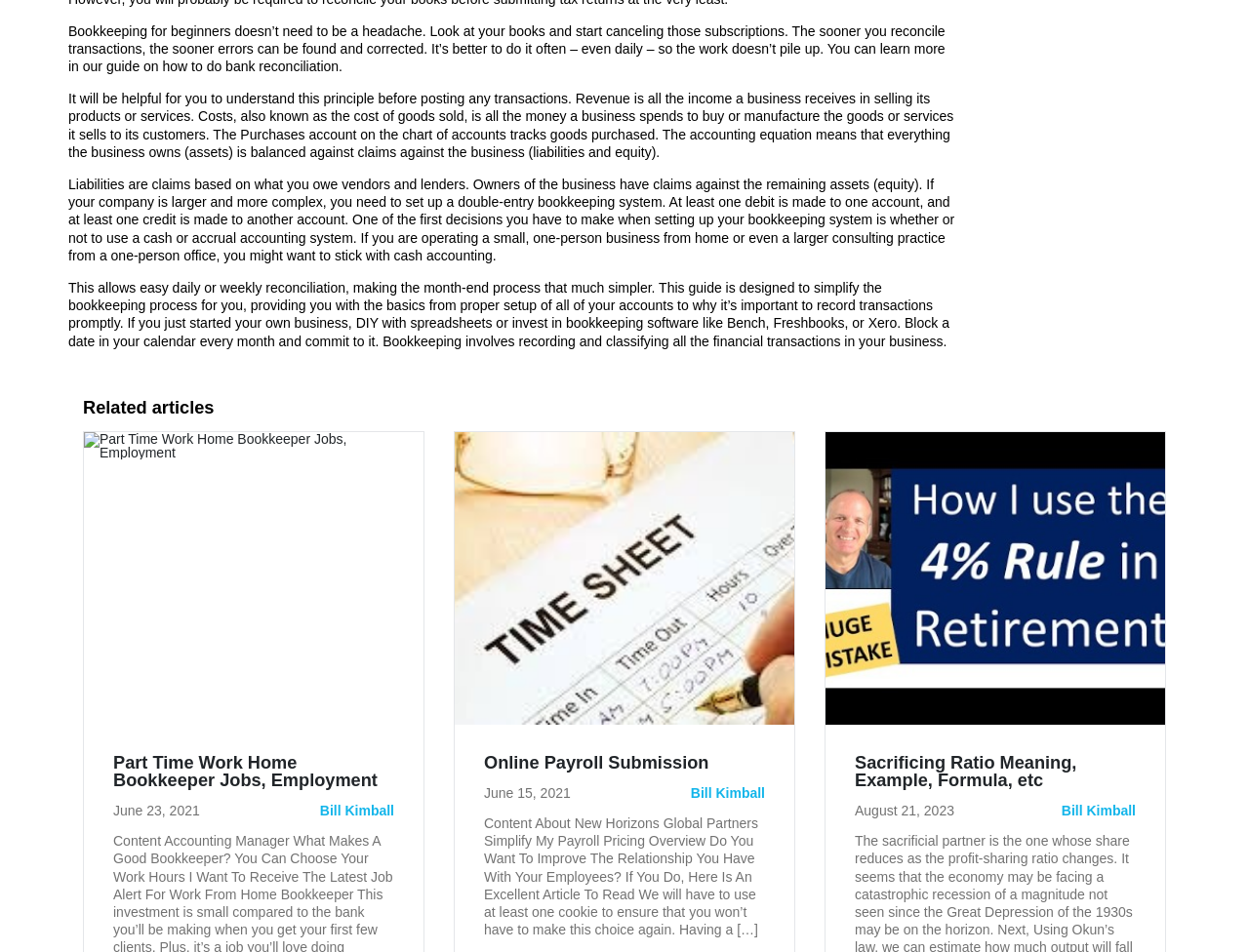Predict the bounding box coordinates of the area that should be clicked to accomplish the following instruction: "Learn about 'Sacrificing Ratio Meaning, Example, Formula, etc'". The bounding box coordinates should consist of four float numbers between 0 and 1, i.e., [left, top, right, bottom].

[0.661, 0.454, 0.933, 0.761]